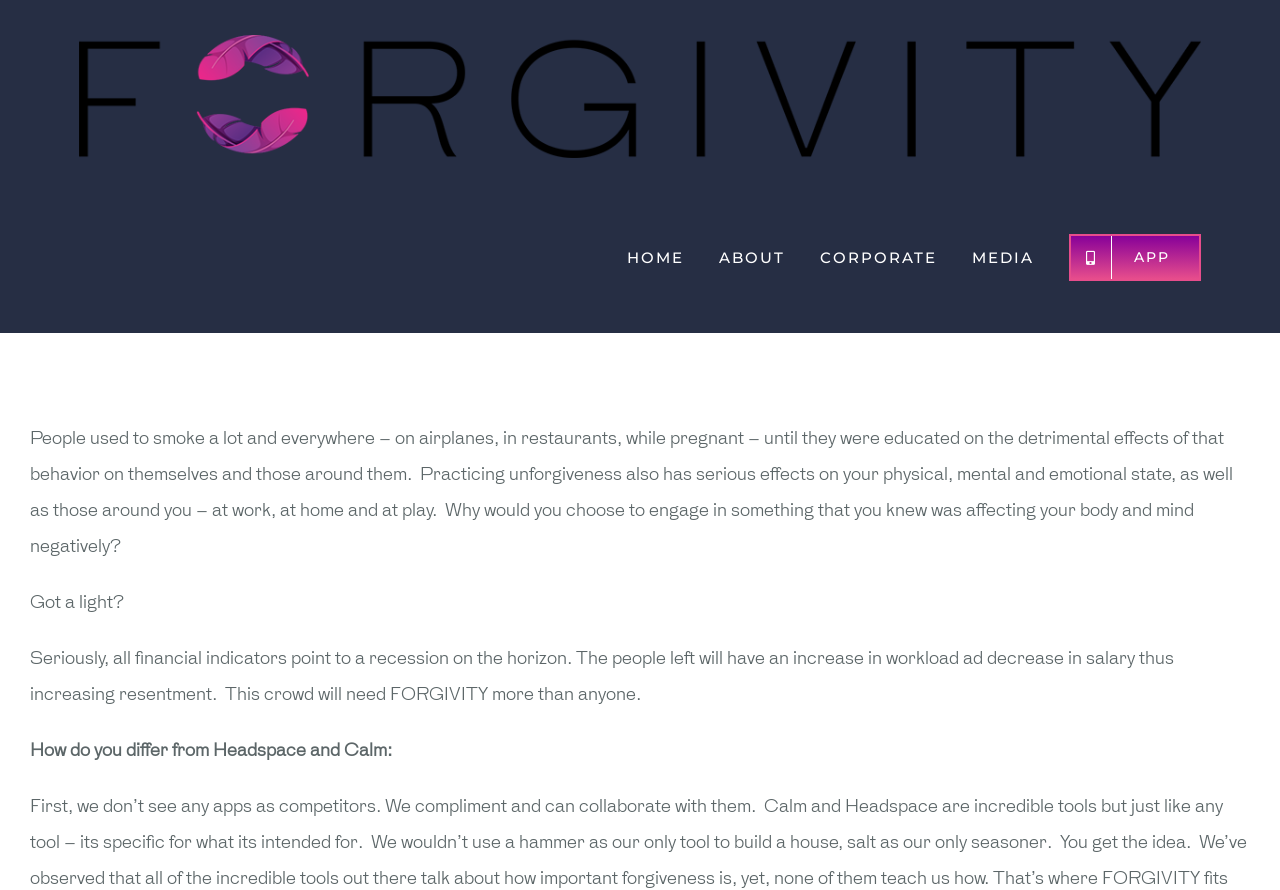How many main menu items are there?
Refer to the image and provide a detailed answer to the question.

I looked at the navigation element with the description 'Main Menu' and found 5 link elements inside it, which are 'HOME', 'ABOUT', 'CORPORATE', 'MEDIA', and 'APP', indicating that there are 5 main menu items.